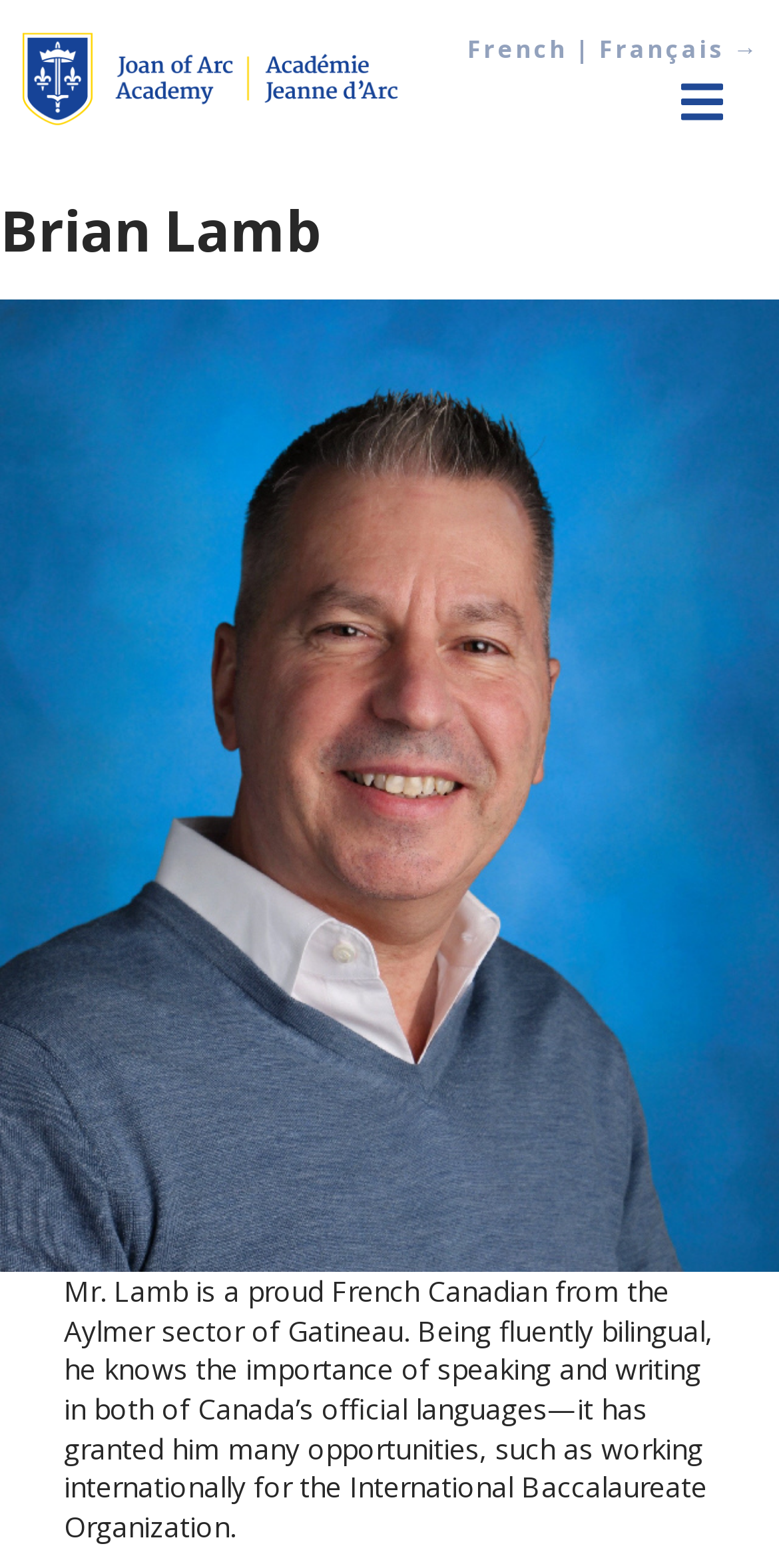What is the current state of the button?
Answer the question in as much detail as possible.

The button element has an attribute 'expanded: False', indicating that the current state of the button is not expanded.